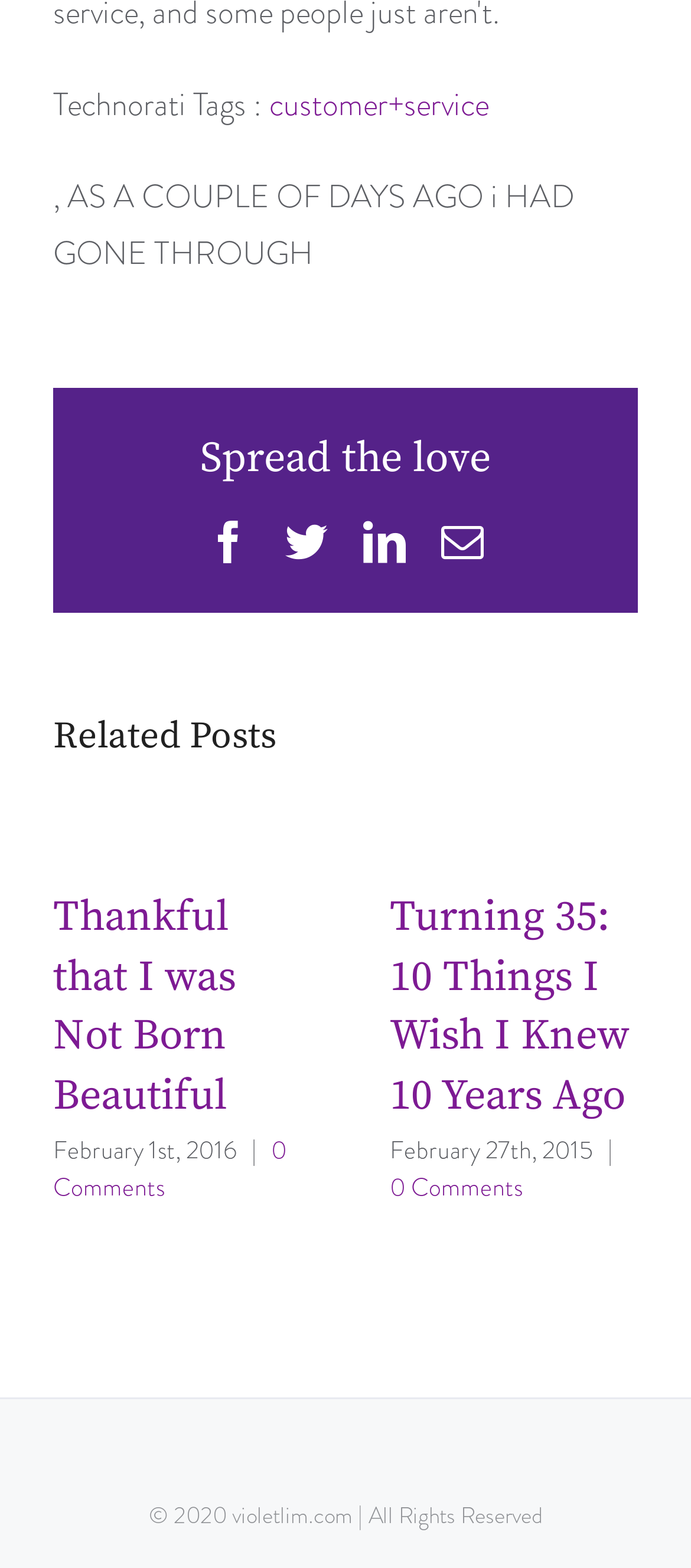Provide the bounding box coordinates for the area that should be clicked to complete the instruction: "View post 'Turning 35: 10 Things I Wish I Knew 10 Years Ago'".

[0.564, 0.567, 0.923, 0.719]